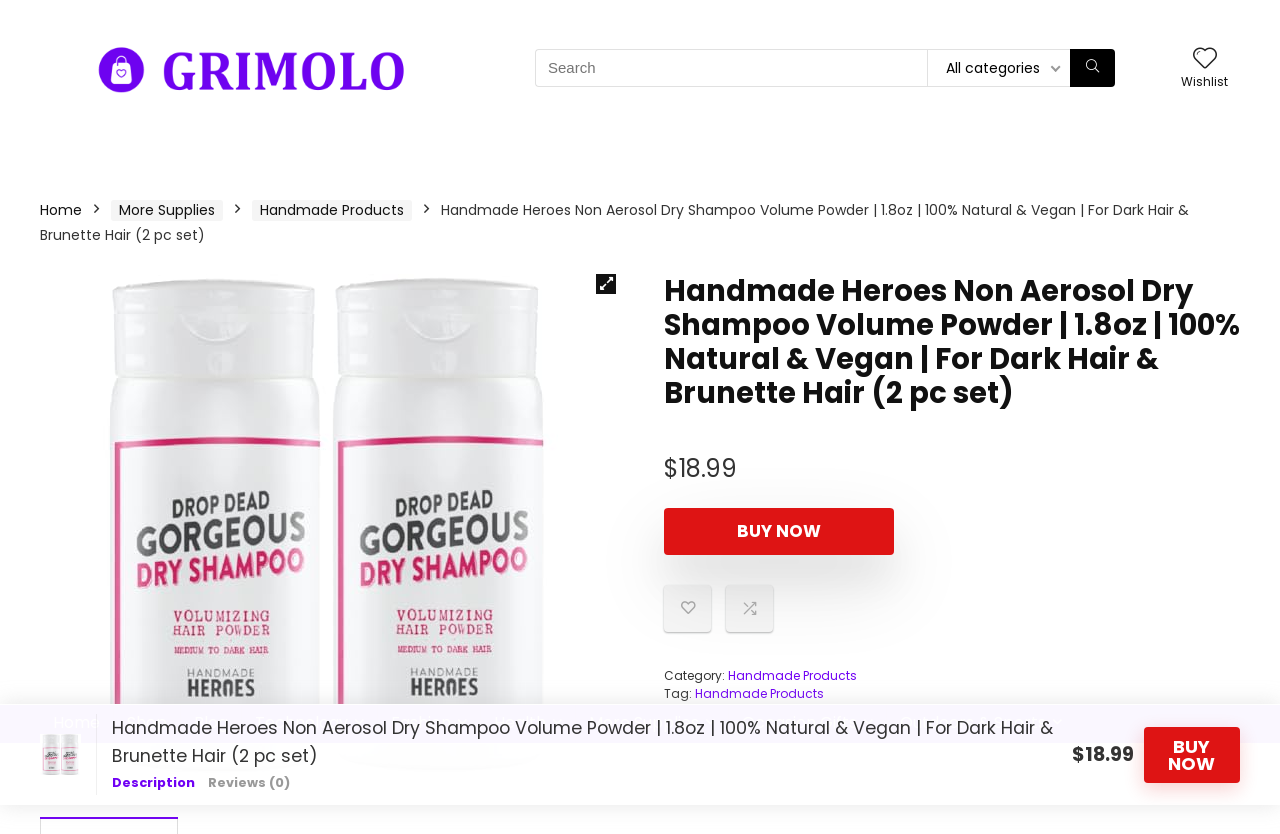Provide the bounding box coordinates of the UI element that matches the description: "Buy Now".

[0.894, 0.027, 0.969, 0.094]